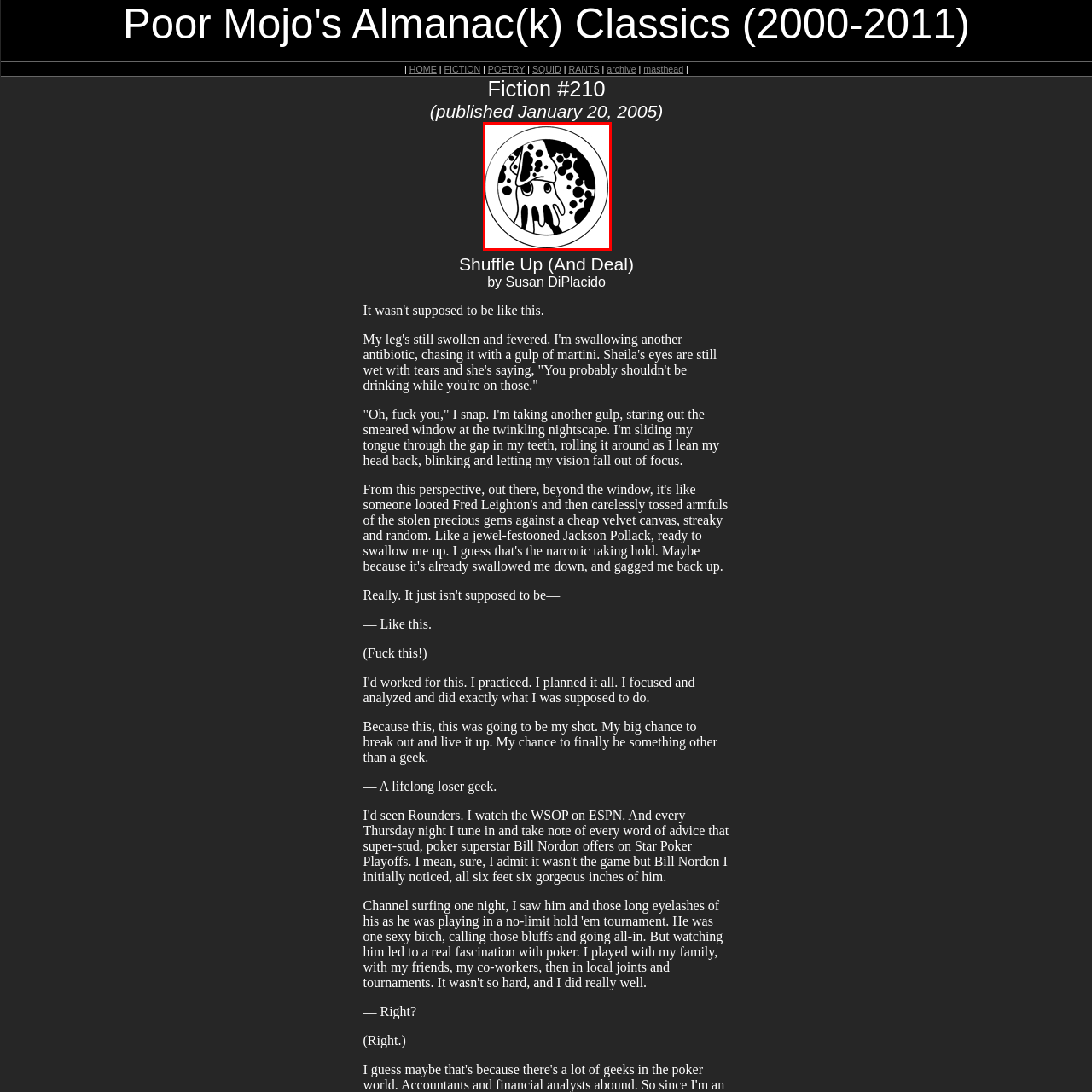Inspect the part framed by the grey rectangle, What is the shape of the border surrounding the squid? 
Reply with a single word or phrase.

Circular